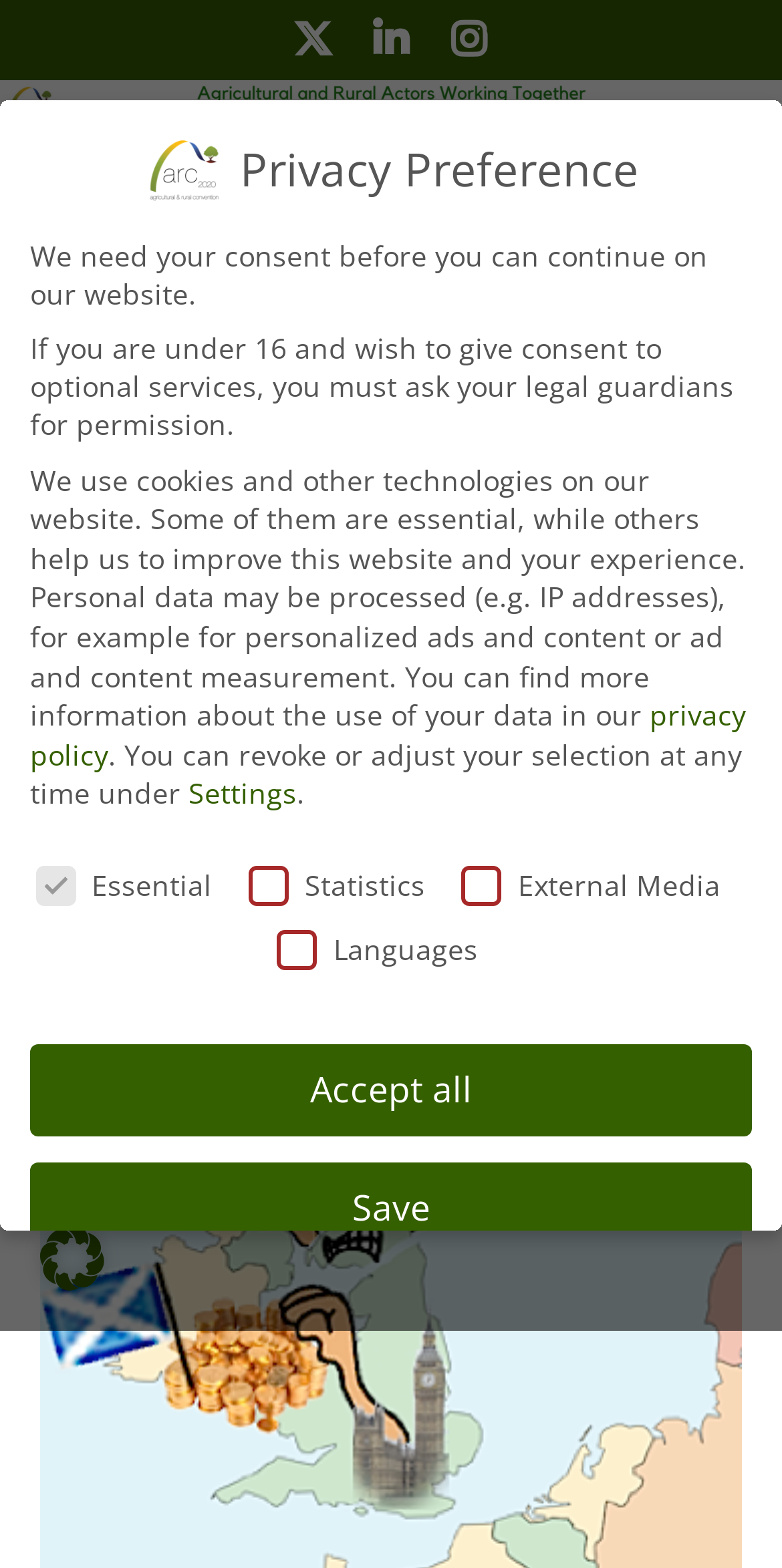Give a comprehensive overview of the webpage, including key elements.

This webpage appears to be an article from the Agricultural and Rural Convention, with the title "Scots count cost of Westminster's bodged CAP deal". At the top of the page, there are social media links to Twitter, LinkedIn, and Instagram, as well as a link to the Agricultural and Rural Convention's homepage. 

Below the title, there is a header section with links to "HOME" and "LATEST FROM EU MEMBER STATES". The main article content is divided into sections, with the first section discussing the impact of Westminster's CAP deal on Scottish farmers and crofters.

On the right side of the page, there is a search bar and a language selection menu with options for English, French, German, Italian, and Swedish. 

Further down the page, there is a section dedicated to privacy preferences, where users can adjust their cookie settings and consent to data processing. This section includes checkboxes for essential, statistics, external media, and languages, as well as buttons to accept all, save, or individually adjust privacy preferences.

At the very bottom of the page, there are additional links to cookie details, privacy policy, imprint, and open cookie preferences.